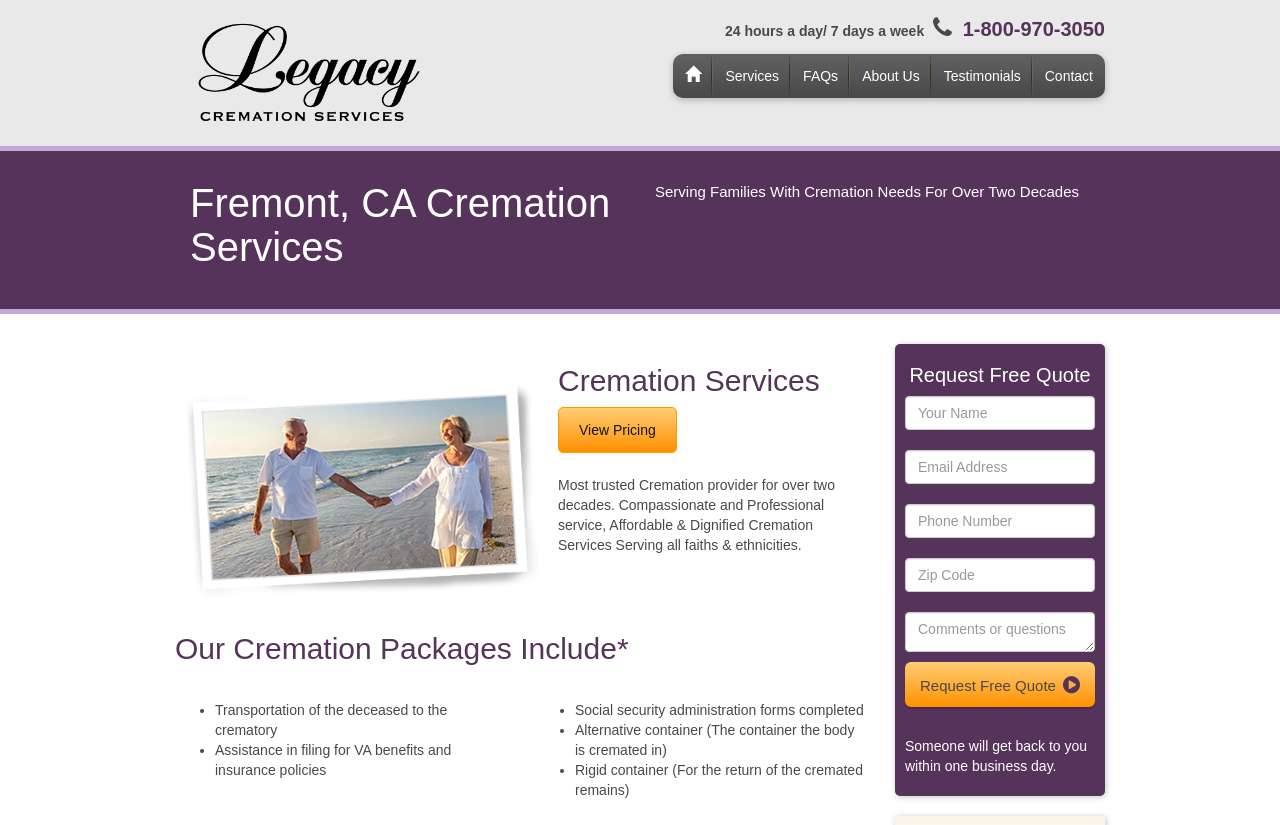Please provide the bounding box coordinates for the element that needs to be clicked to perform the instruction: "Call the phone number". The coordinates must consist of four float numbers between 0 and 1, formatted as [left, top, right, bottom].

[0.752, 0.022, 0.863, 0.048]